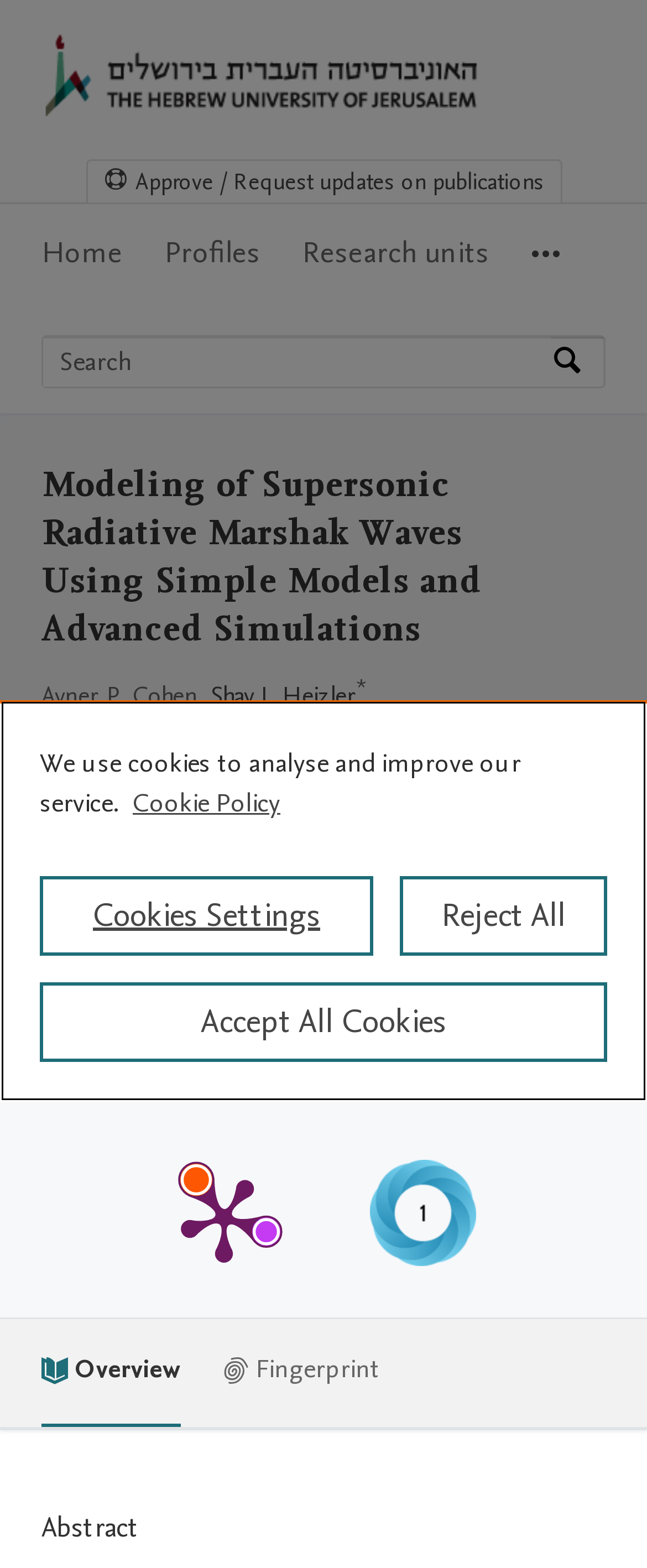How many Scopus citations does the article have?
Use the information from the screenshot to give a comprehensive response to the question.

I found the answer by looking at the publication metrics section, where it displays the number of Scopus citations.